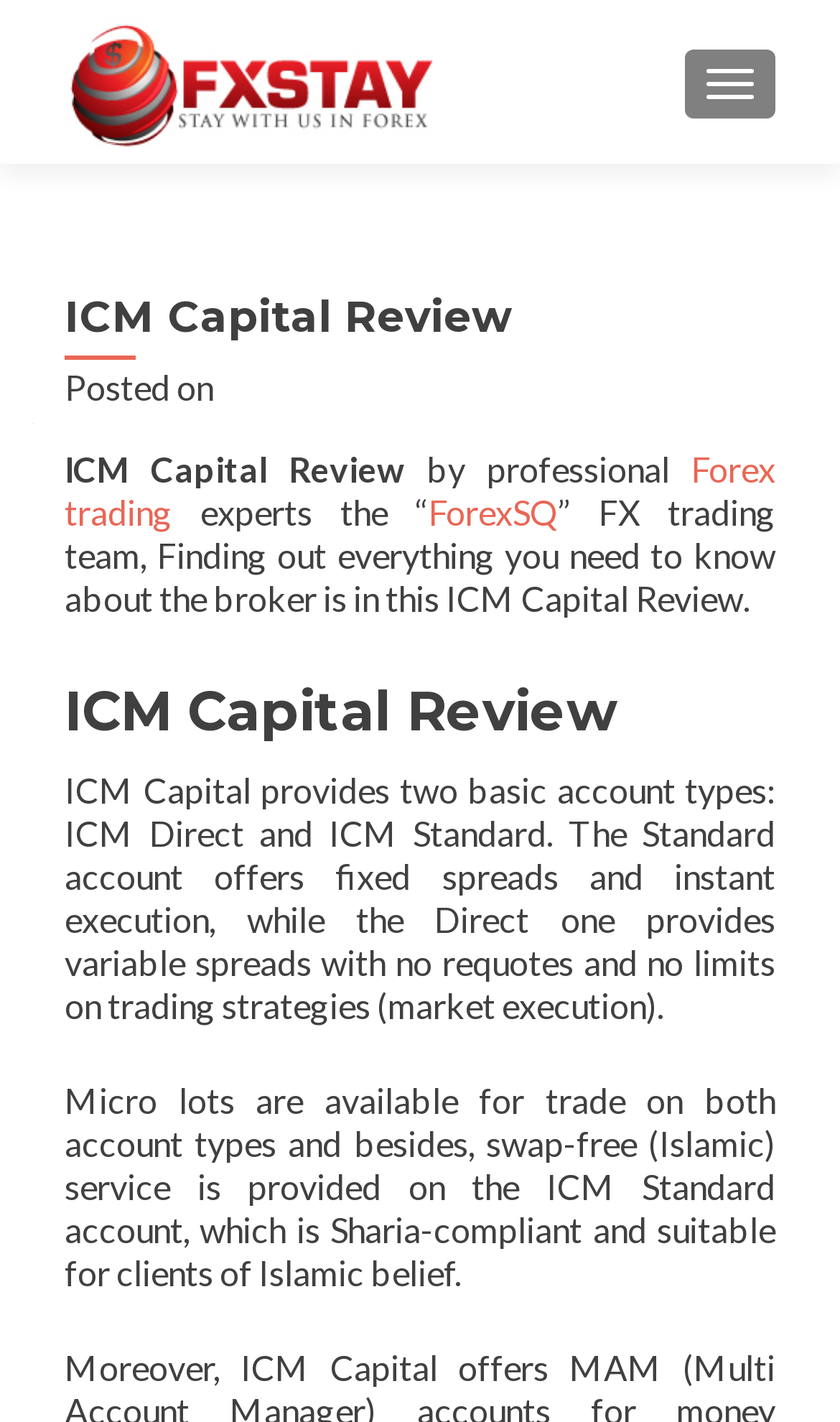Use a single word or phrase to answer this question: 
What is the name of the FX trading team?

ForexSQ